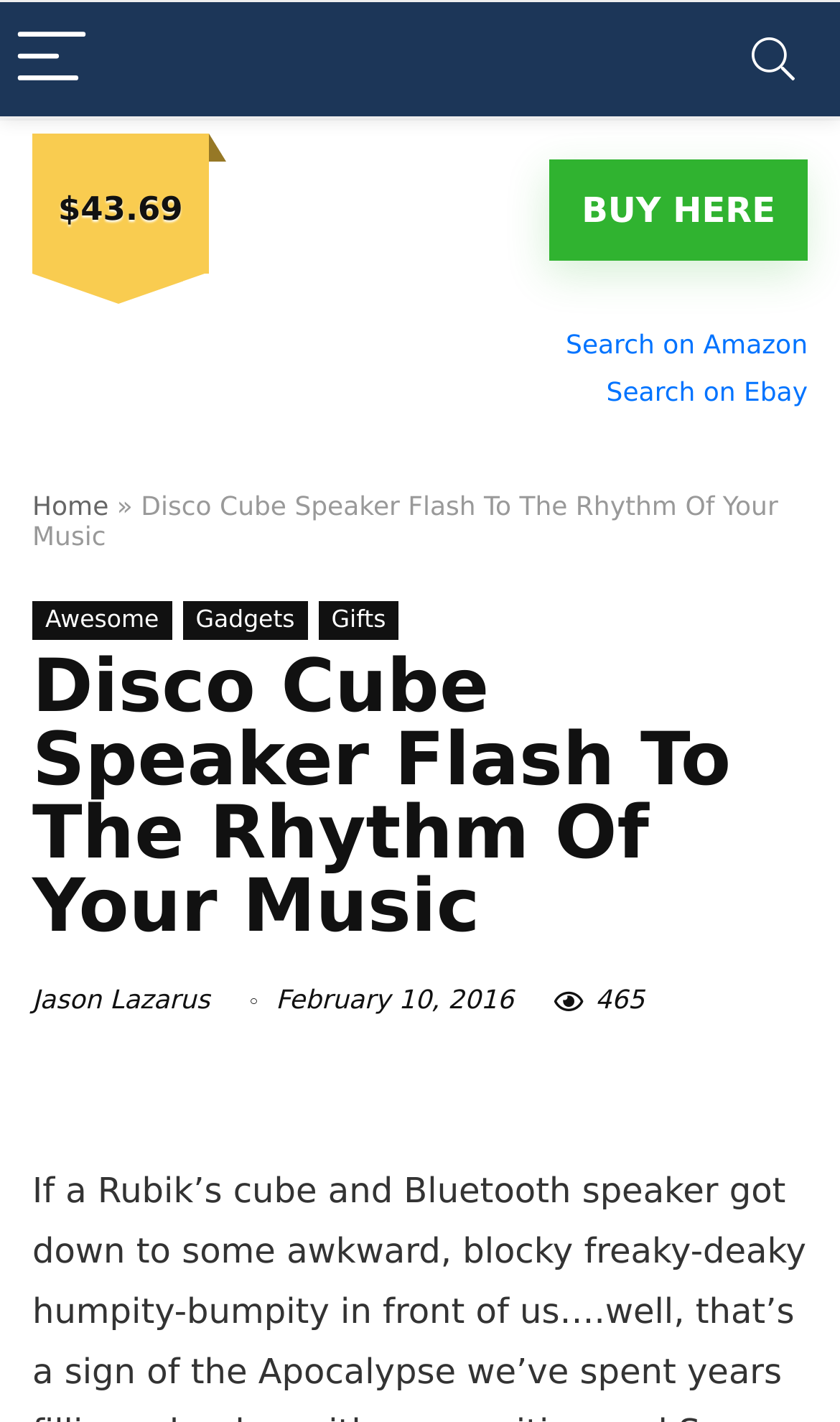Determine the coordinates of the bounding box that should be clicked to complete the instruction: "Search for something". The coordinates should be represented by four float numbers between 0 and 1: [left, top, right, bottom].

[0.859, 0.002, 0.982, 0.082]